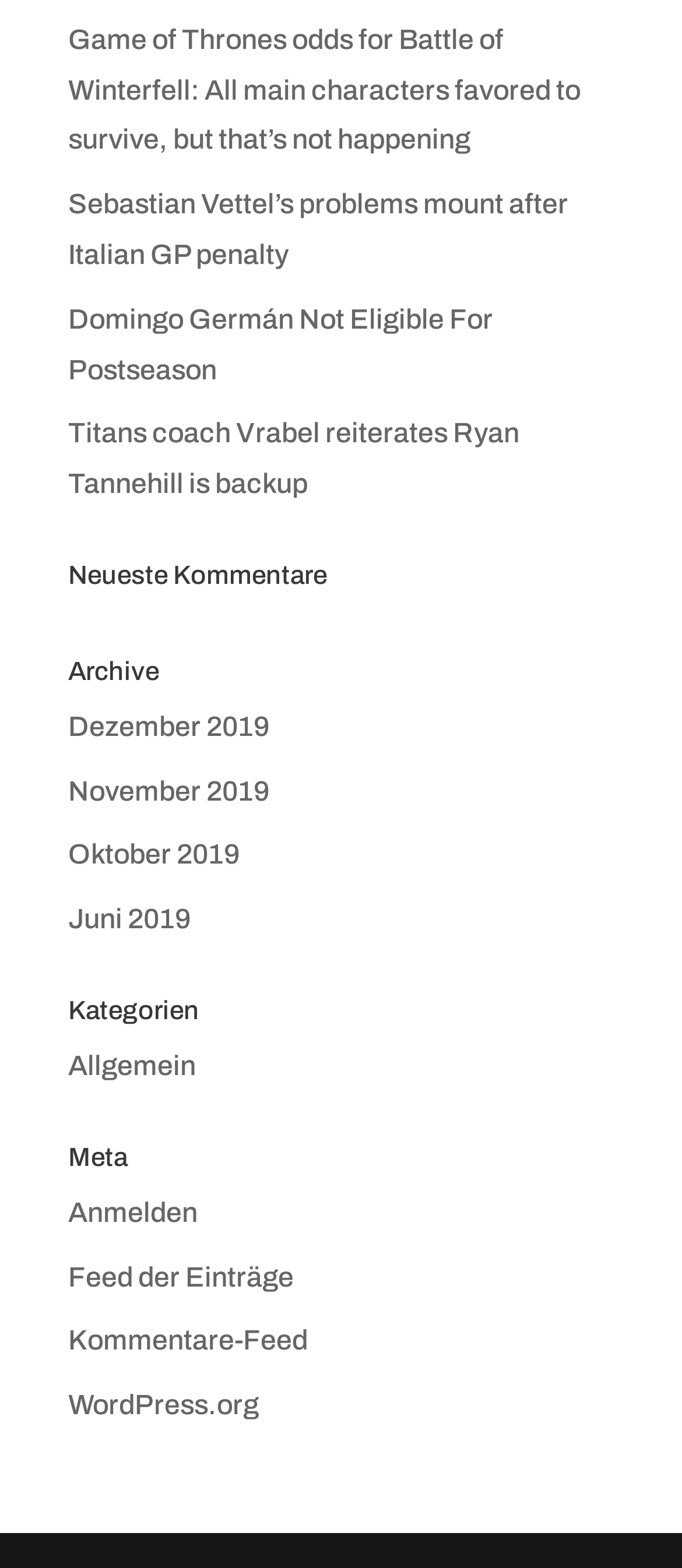Locate the bounding box coordinates of the area you need to click to fulfill this instruction: 'Browse posts from December 2019'. The coordinates must be in the form of four float numbers ranging from 0 to 1: [left, top, right, bottom].

[0.1, 0.454, 0.395, 0.473]